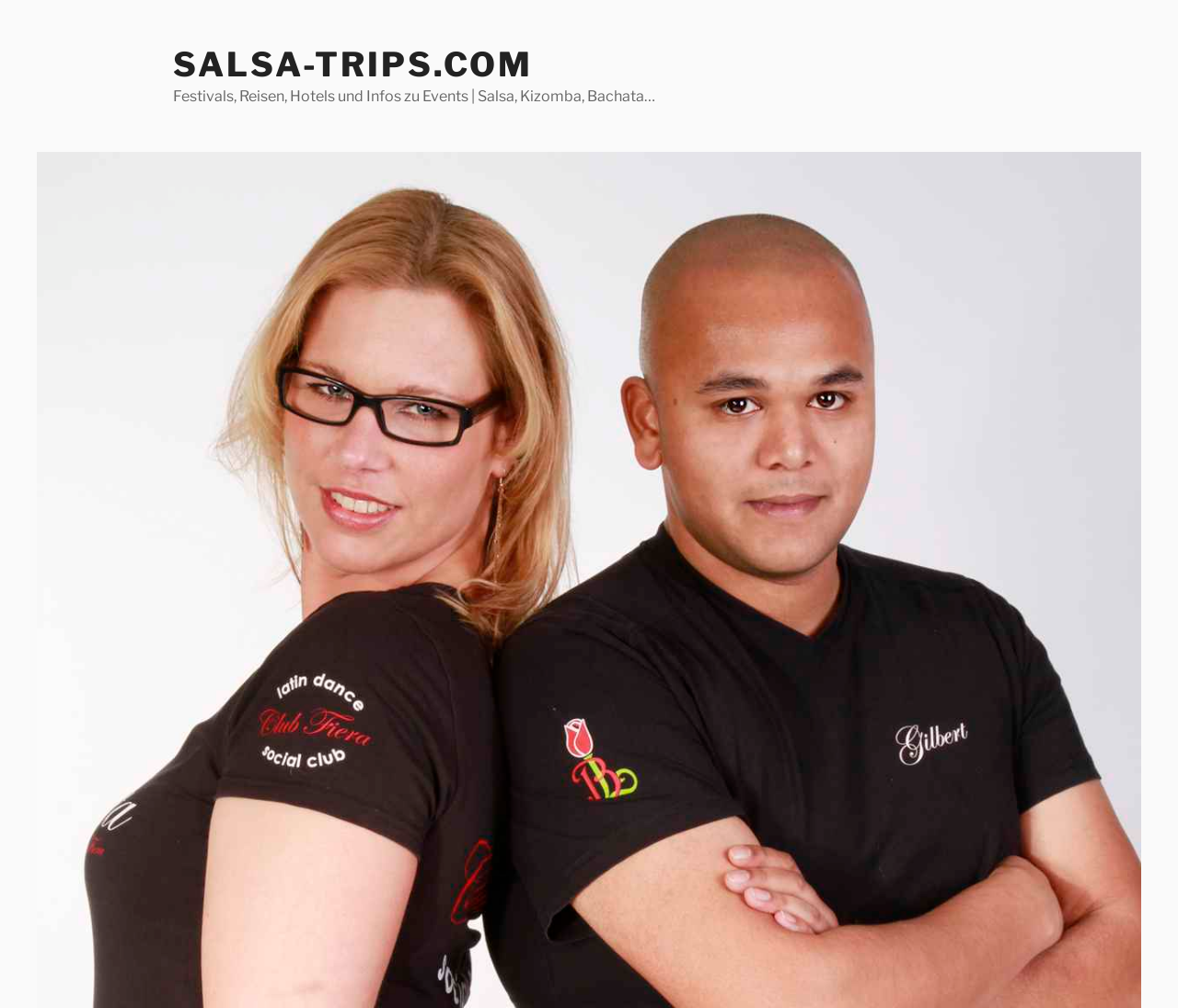Provide the text content of the webpage's main heading.

GILBERT ISMAIL (AMSTERDAM, NETHERLANDS)